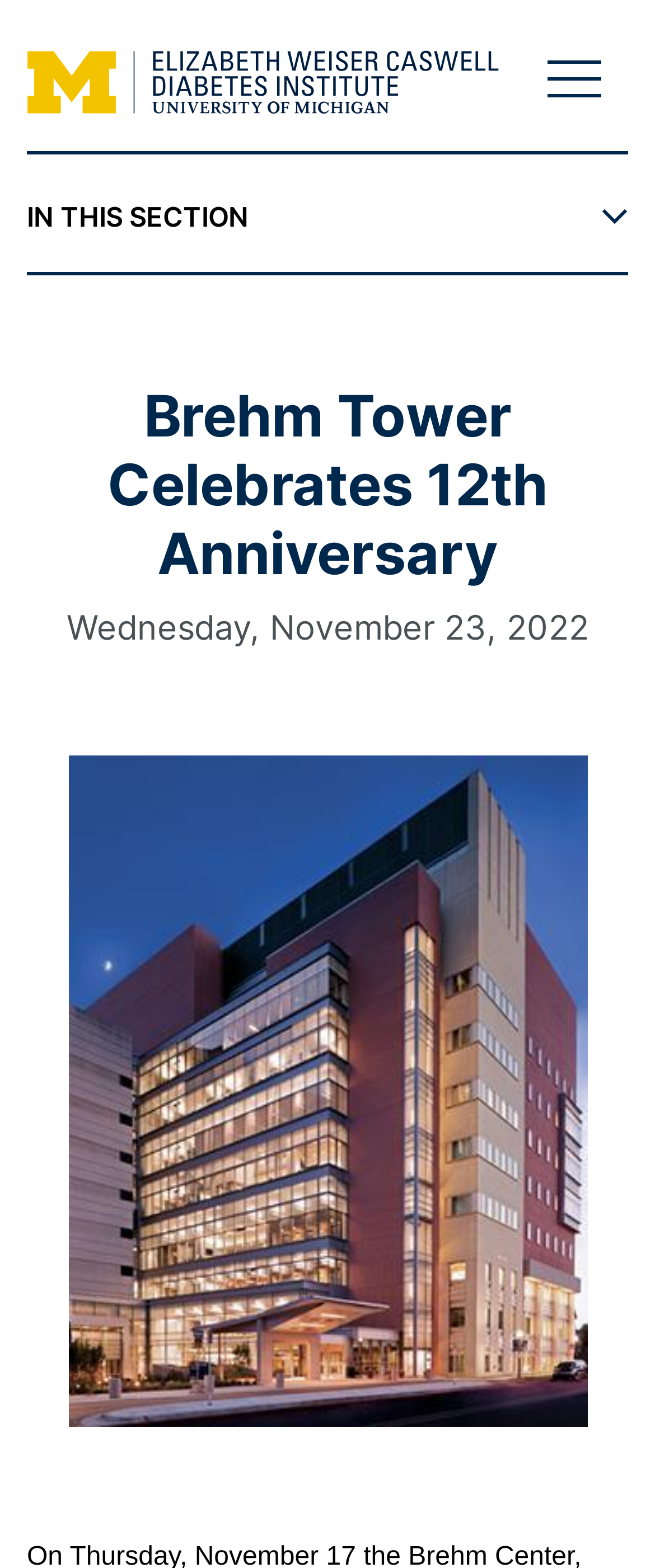Highlight the bounding box coordinates of the element you need to click to perform the following instruction: "search for something."

[0.082, 0.827, 0.556, 0.875]